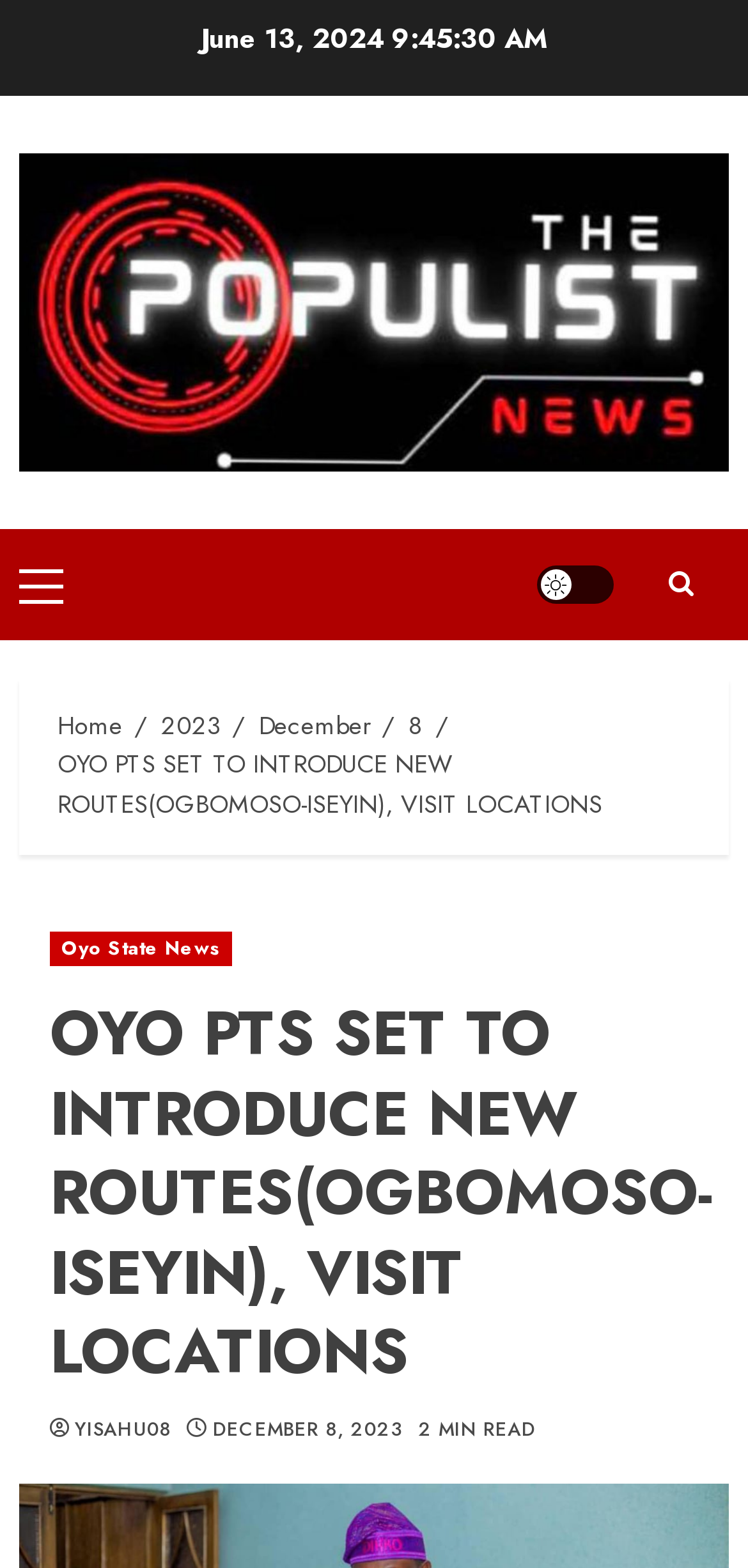How many links are in the primary menu?
Provide an in-depth and detailed explanation in response to the question.

I found the primary menu by looking at the generic element with the description 'primary-menu' which has a bounding box coordinate of [0.026, 0.337, 0.103, 0.408]. Inside the primary menu, I found one link element with the text 'Primary Menu' which has a bounding box coordinate of [0.026, 0.361, 0.085, 0.383].